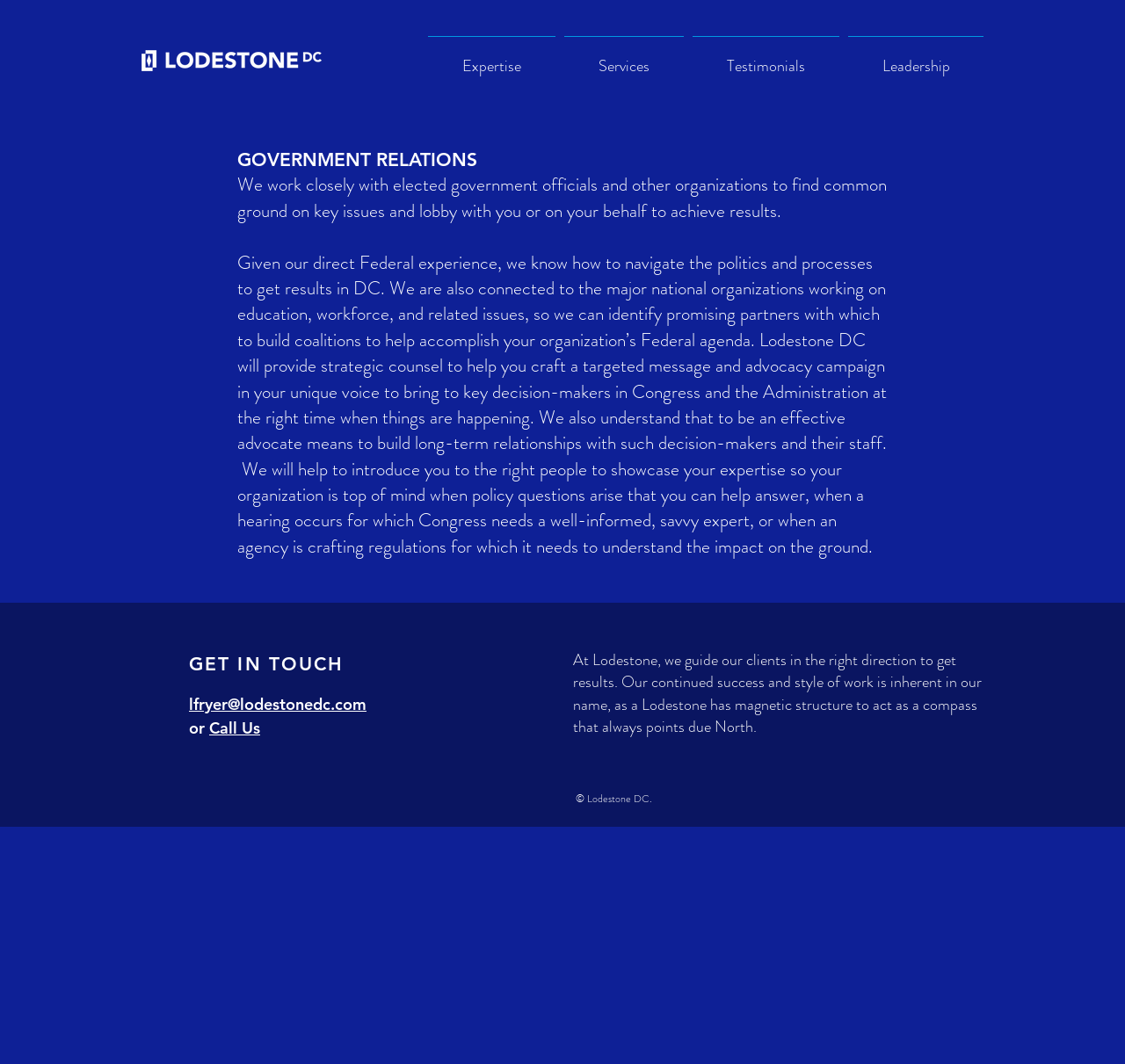What is the main service provided by Lodestone DC?
Analyze the screenshot and provide a detailed answer to the question.

I found the answer by looking at the main heading on the webpage, which is 'GOVERNMENT RELATIONS'. The text below this heading describes the service provided by Lodestone DC, which is working closely with government officials and organizations to achieve results.